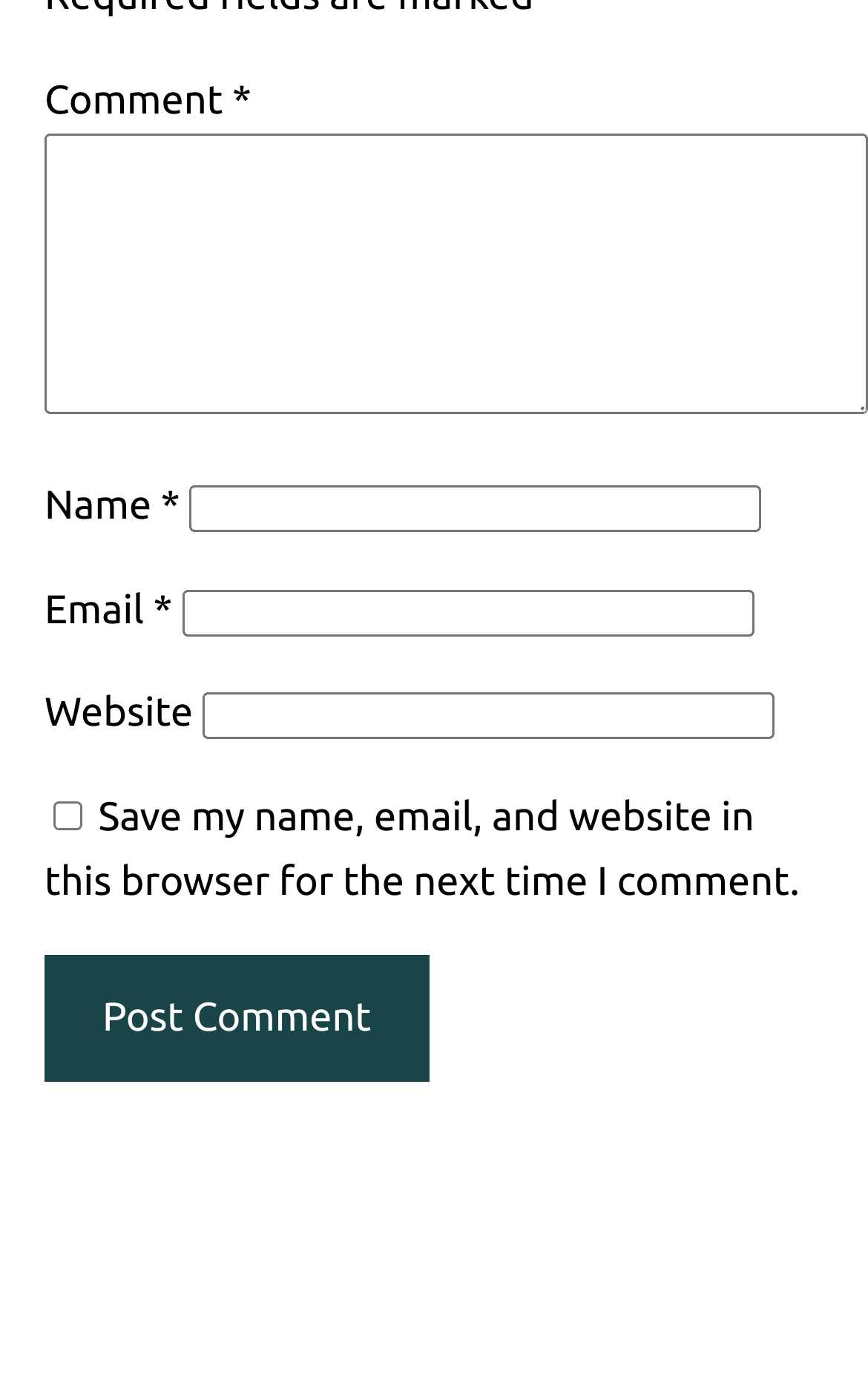Using the given element description, provide the bounding box coordinates (top-left x, top-left y, bottom-right x, bottom-right y) for the corresponding UI element in the screenshot: parent_node: Email * aria-describedby="email-notes" name="email"

[0.209, 0.424, 0.868, 0.458]